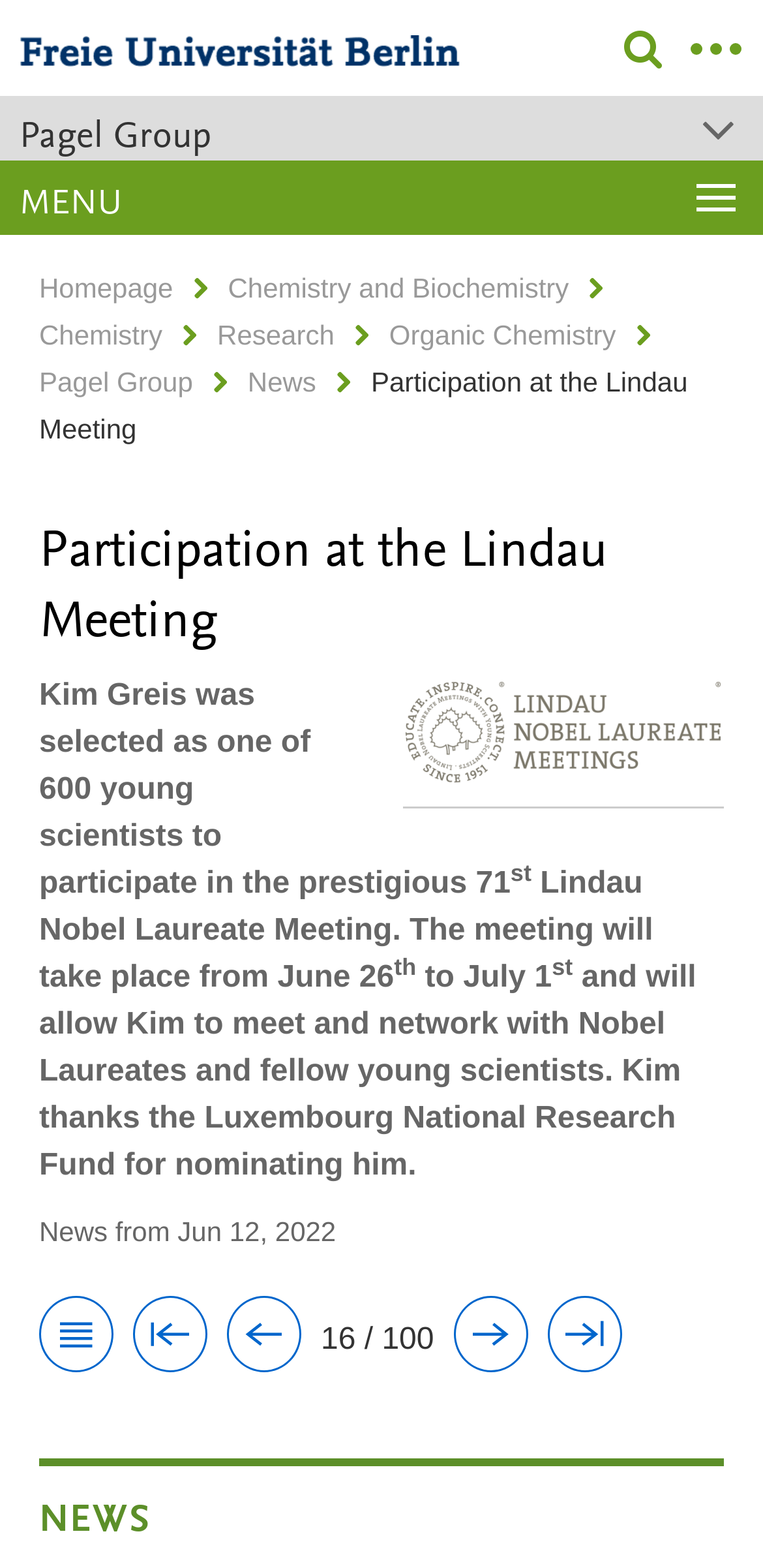Identify the bounding box for the described UI element: "Pagel Group".

[0.051, 0.233, 0.253, 0.253]